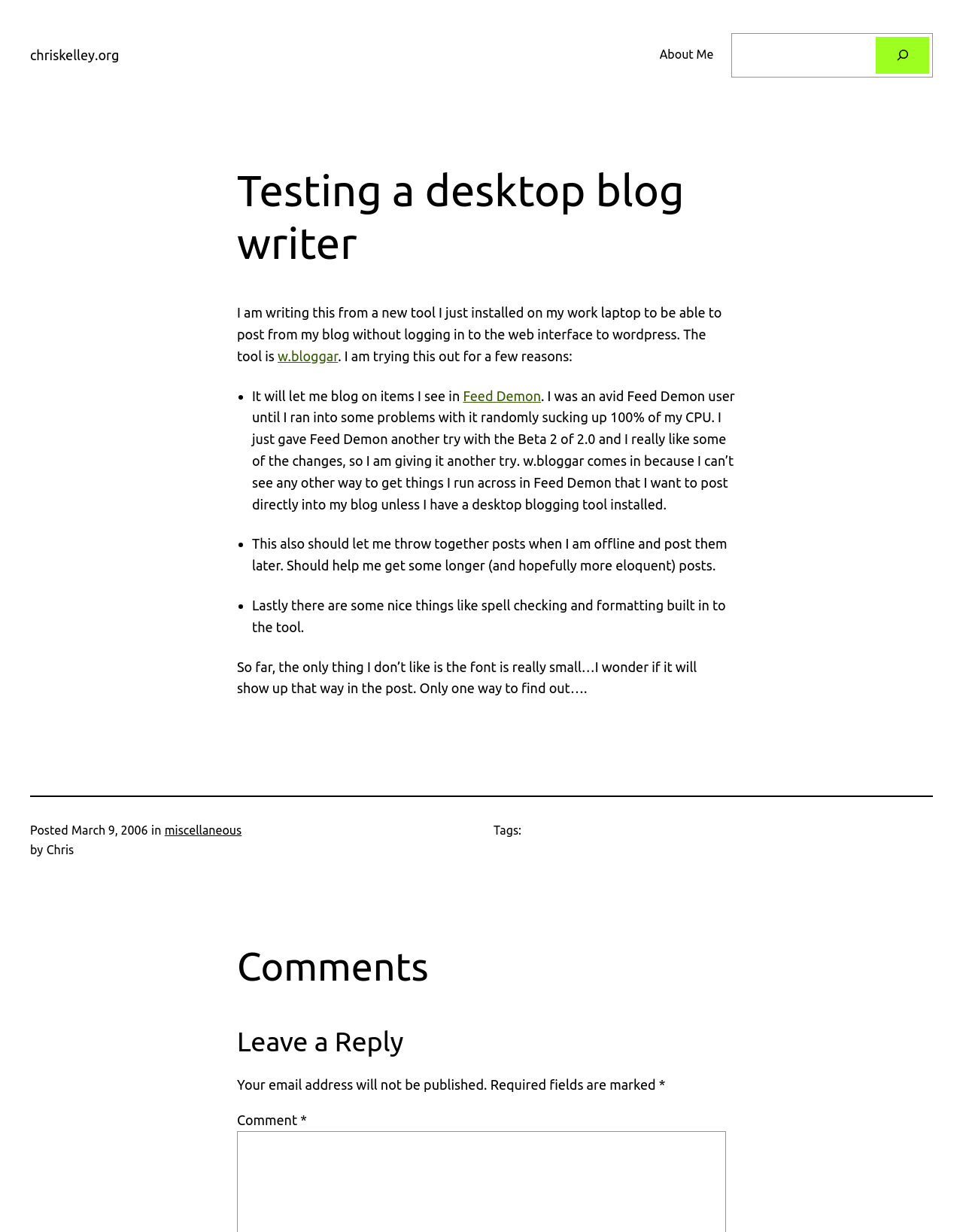Locate the bounding box coordinates of the UI element described by: "w.bloggar". Provide the coordinates as four float numbers between 0 and 1, formatted as [left, top, right, bottom].

[0.288, 0.283, 0.351, 0.295]